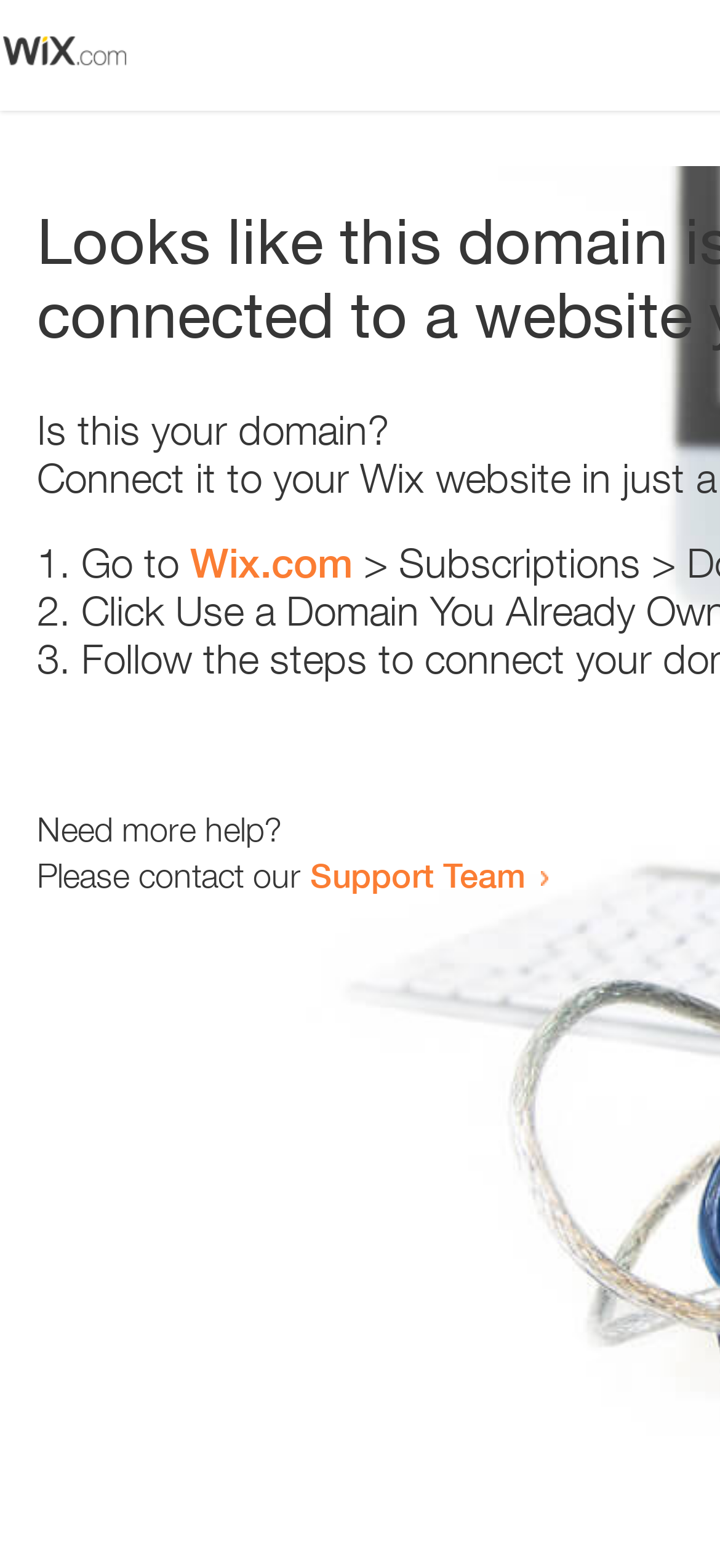What is the text above the list?
Please use the image to provide a one-word or short phrase answer.

Is this your domain?